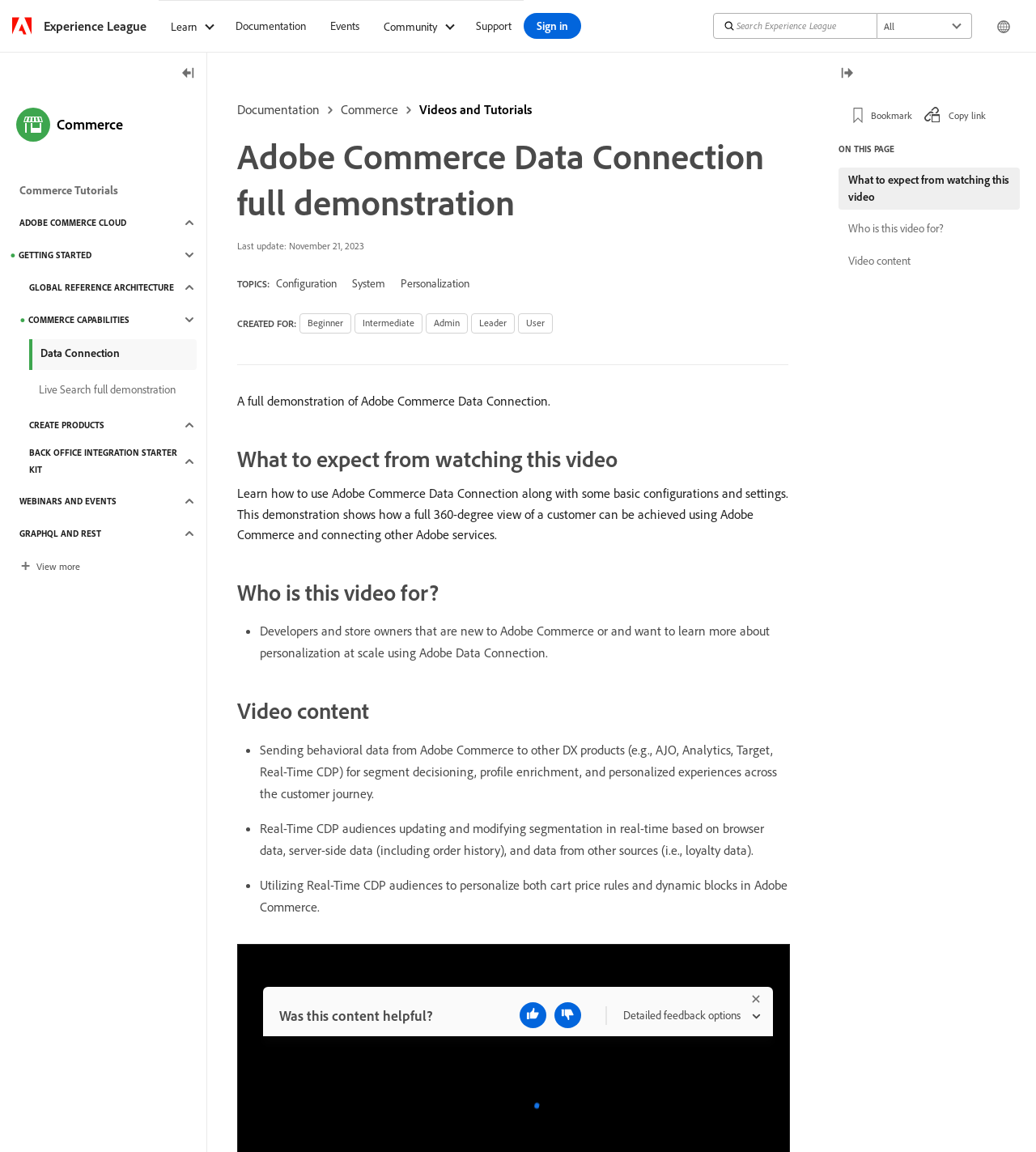Please specify the bounding box coordinates of the area that should be clicked to accomplish the following instruction: "Search for something". The coordinates should consist of four float numbers between 0 and 1, i.e., [left, top, right, bottom].

[0.695, 0.011, 0.713, 0.034]